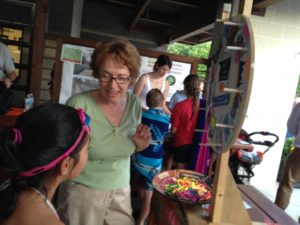What is the girl wearing on her head?
Based on the visual content, answer with a single word or a brief phrase.

Pink headband